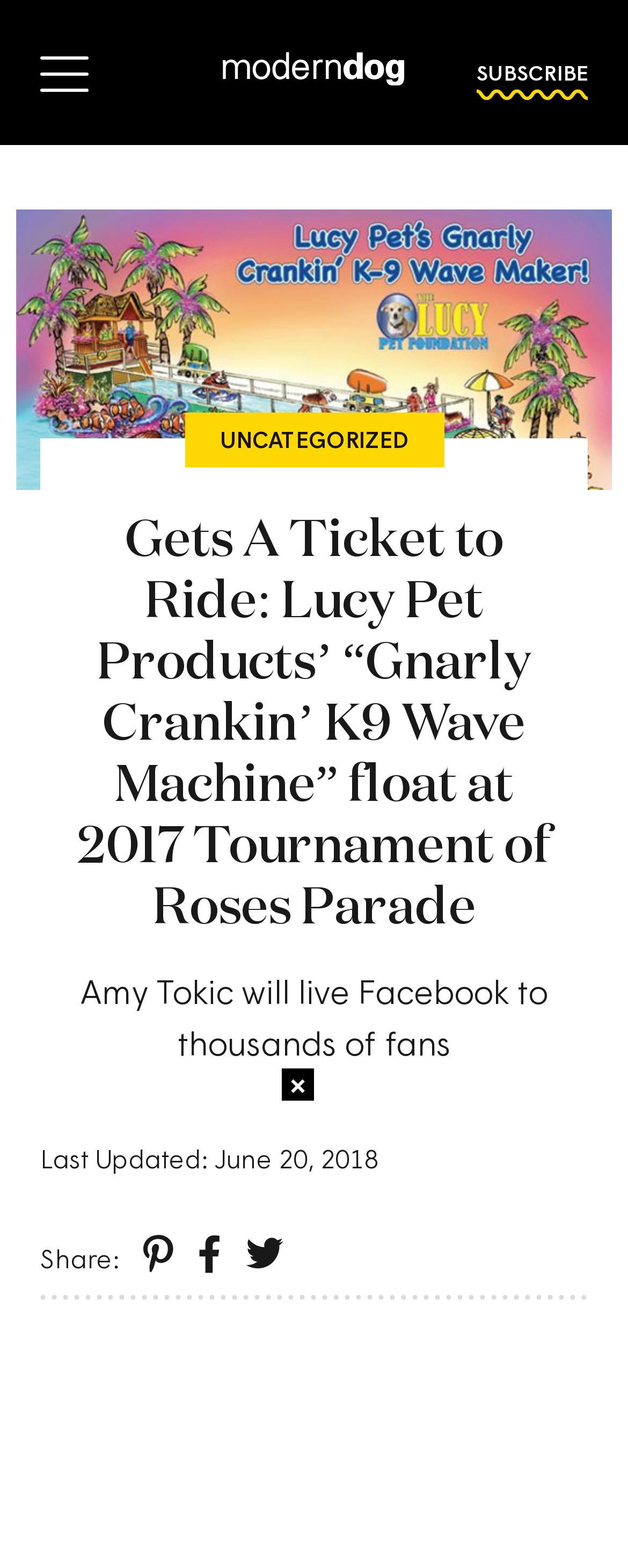Offer a comprehensive description of the webpage’s content and structure.

This webpage appears to be an article from Modern Dog Magazine. At the top, there is a large image that spans almost the entire width of the page, with a heading "Gets A Ticket to Ride: Lucy Pet Products’ “Gnarly Crankin’ K9 Wave Machine” float at 2017 Tournament of Roses Parade" positioned below it. 

To the top right, there are two links, "SUBSCRIBE" and an uncategorized link. Below the heading, there is a paragraph of text that reads "Amy Tokic will live Facebook to thousands of fans". 

Further down, there is a section with the text "Last Updated: June 20, 2018" and a "Share:" section with three social media links, each accompanied by a small icon. 

There are a total of five images on the page, including the large featured image at the top, the social media icons, and two other images, one of which is a link. The page also contains several links, including the "SUBSCRIBE" link, the uncategorized link, and the social media links.